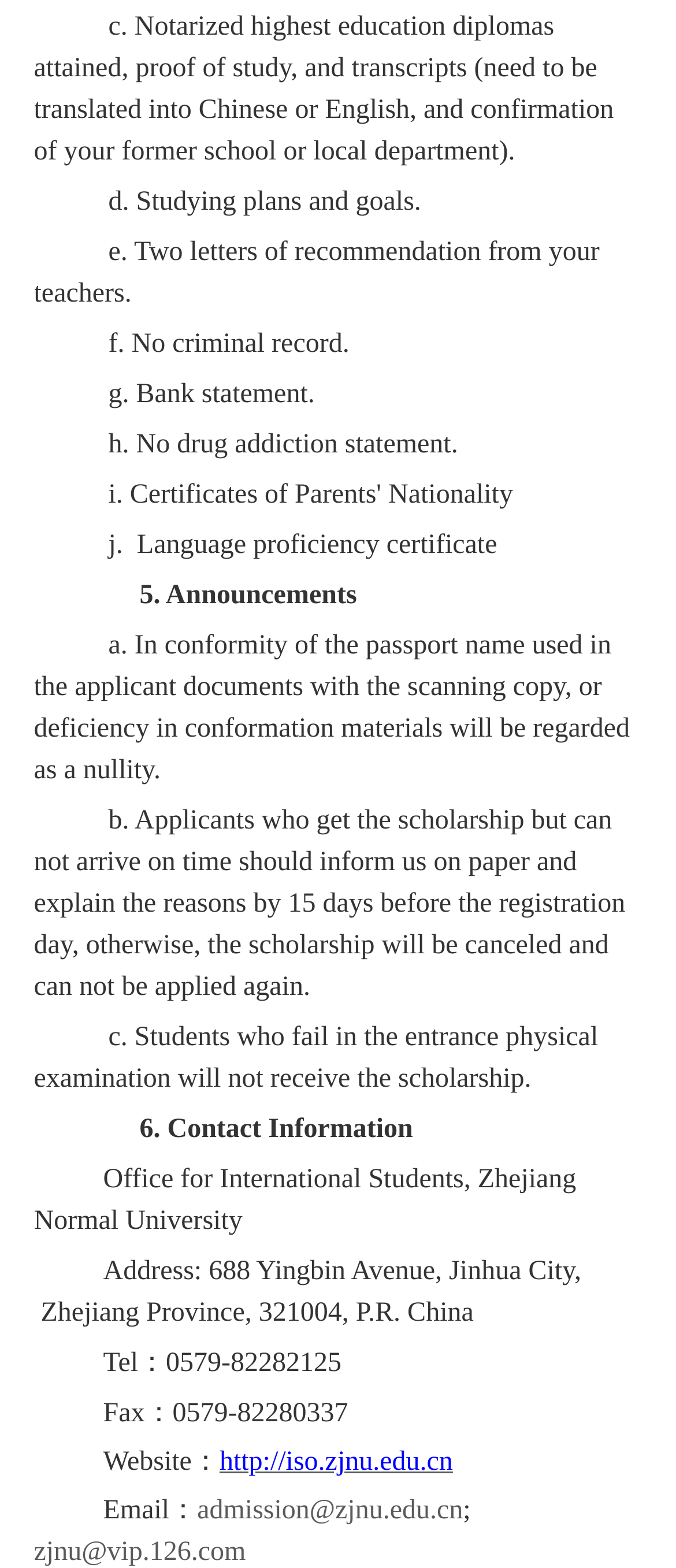What is the fax number of the Office for International Students?
Look at the image and respond with a one-word or short phrase answer.

0579-82280337